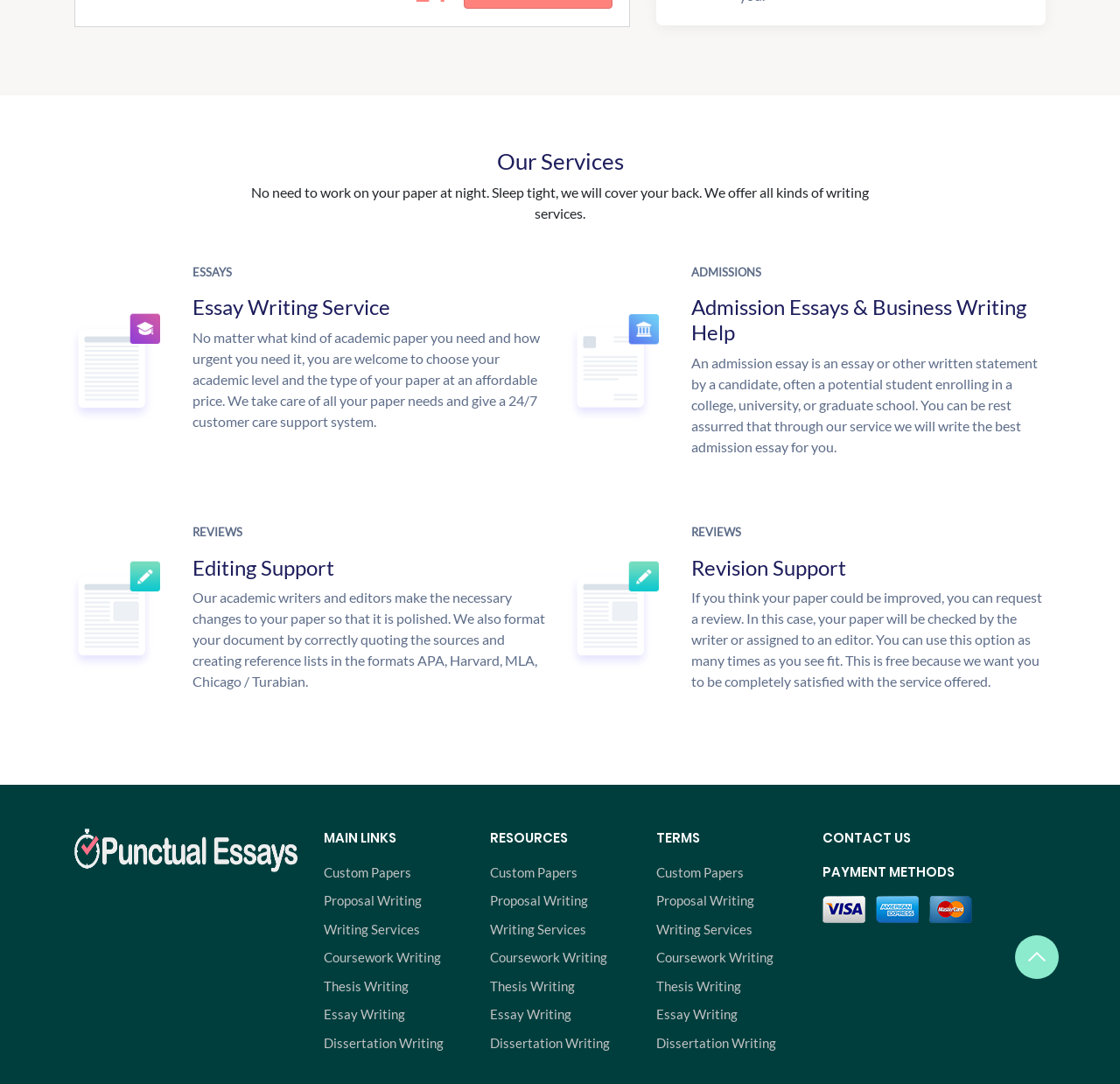Indicate the bounding box coordinates of the element that must be clicked to execute the instruction: "Click on Contact Us". The coordinates should be given as four float numbers between 0 and 1, i.e., [left, top, right, bottom].

[0.734, 0.765, 0.813, 0.782]